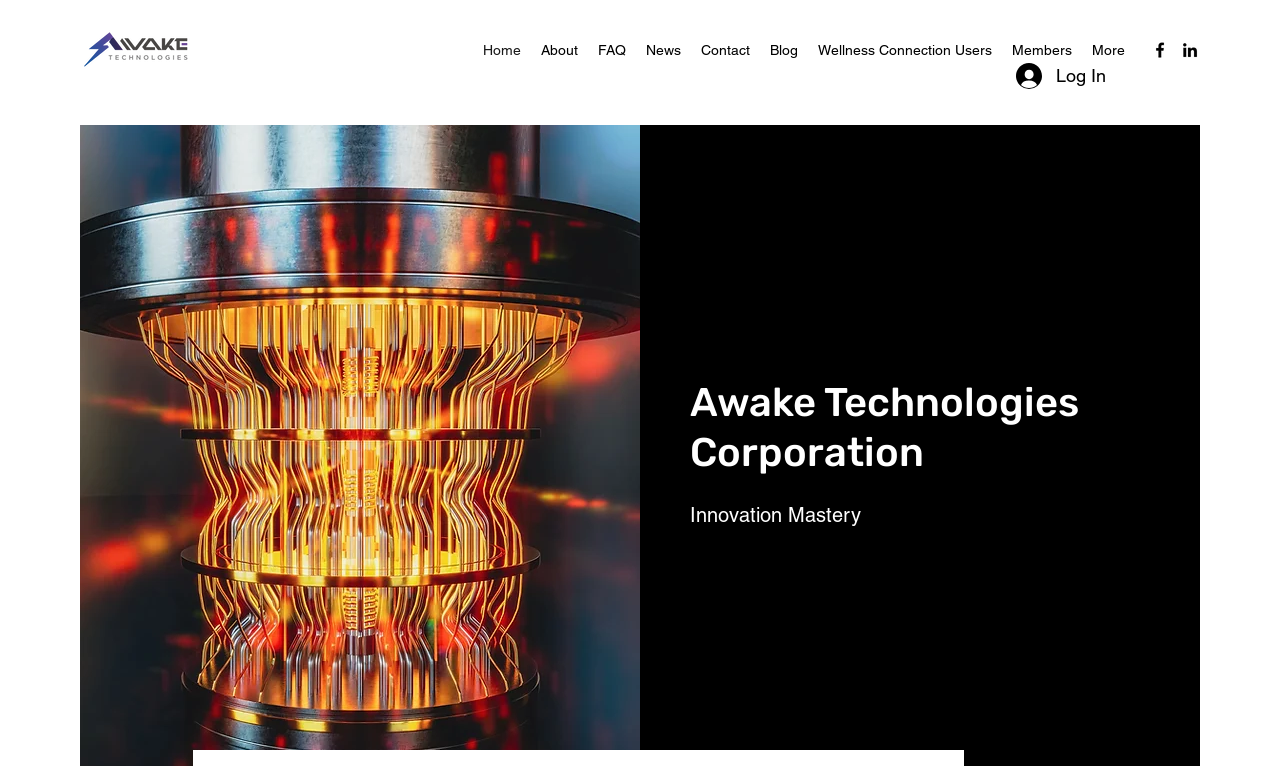Determine the bounding box coordinates for the area you should click to complete the following instruction: "Follow Awake Technologies on Facebook".

[0.898, 0.052, 0.914, 0.078]